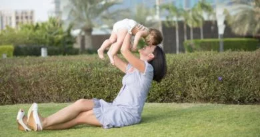Answer the question using only one word or a concise phrase: What is the atmosphere of the day?

Serene and cheerful